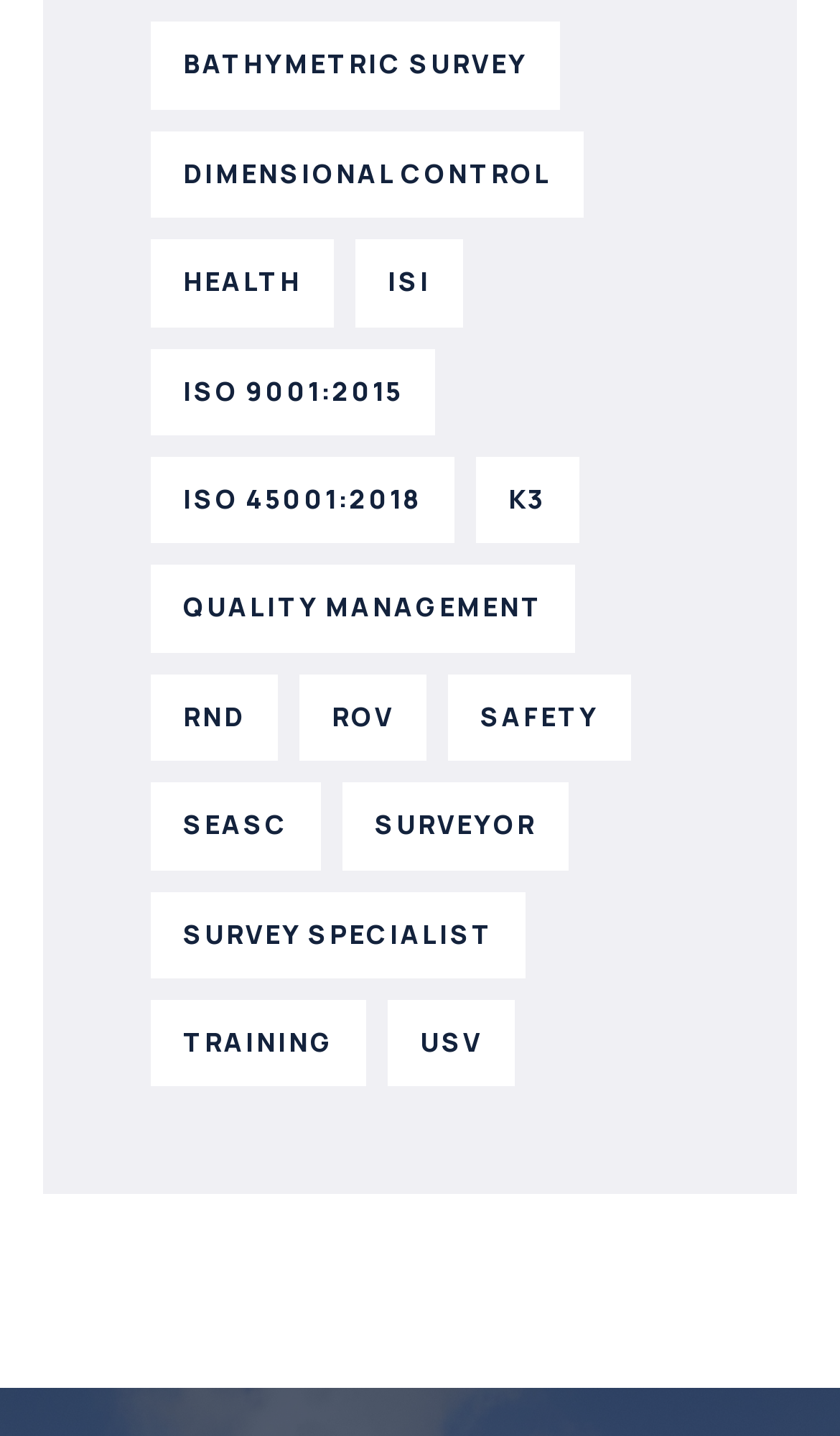Given the element description "Survey Specialist" in the screenshot, predict the bounding box coordinates of that UI element.

[0.179, 0.621, 0.626, 0.681]